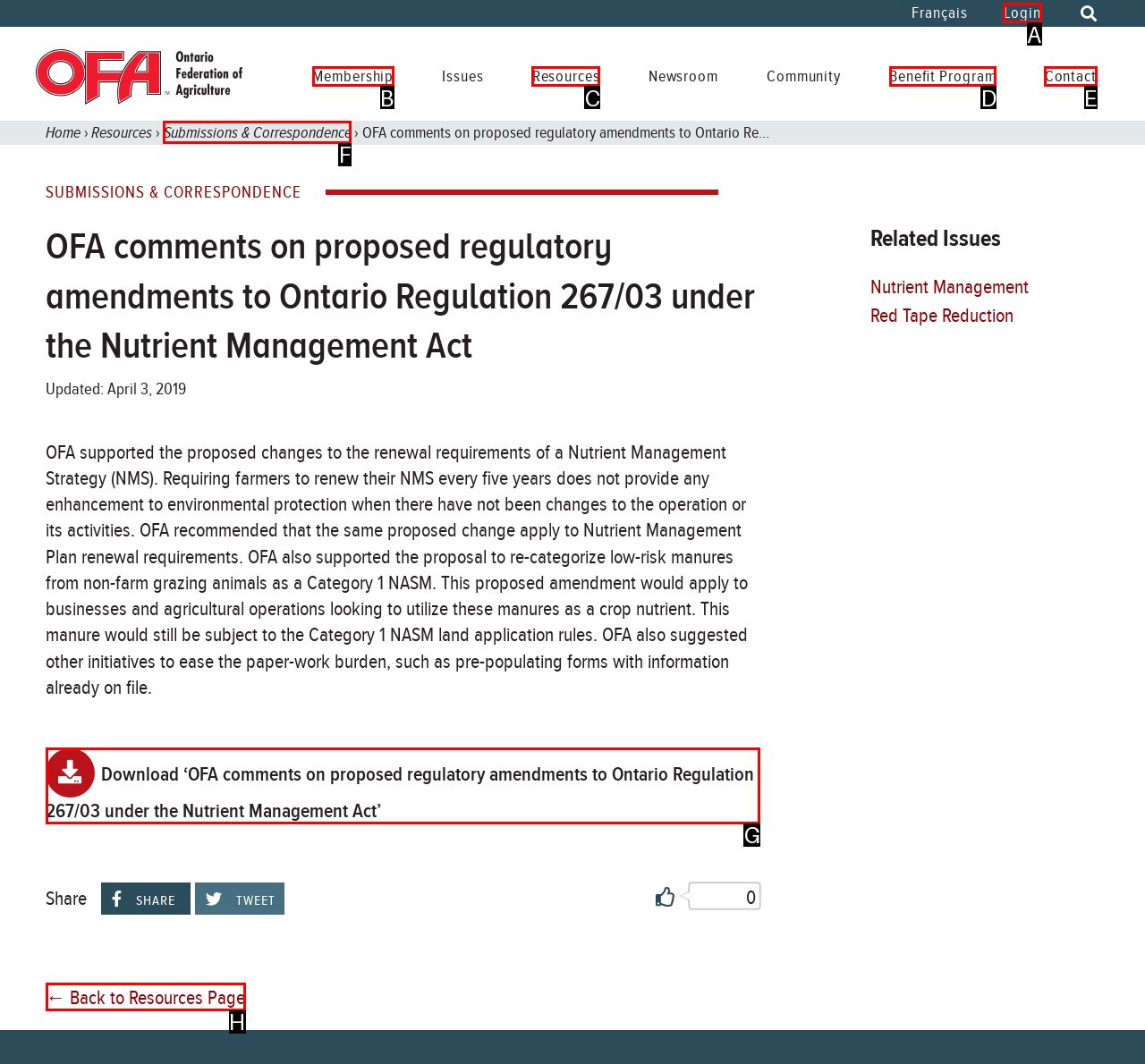For the instruction: Download the PDF file of OFA comments, which HTML element should be clicked?
Respond with the letter of the appropriate option from the choices given.

G